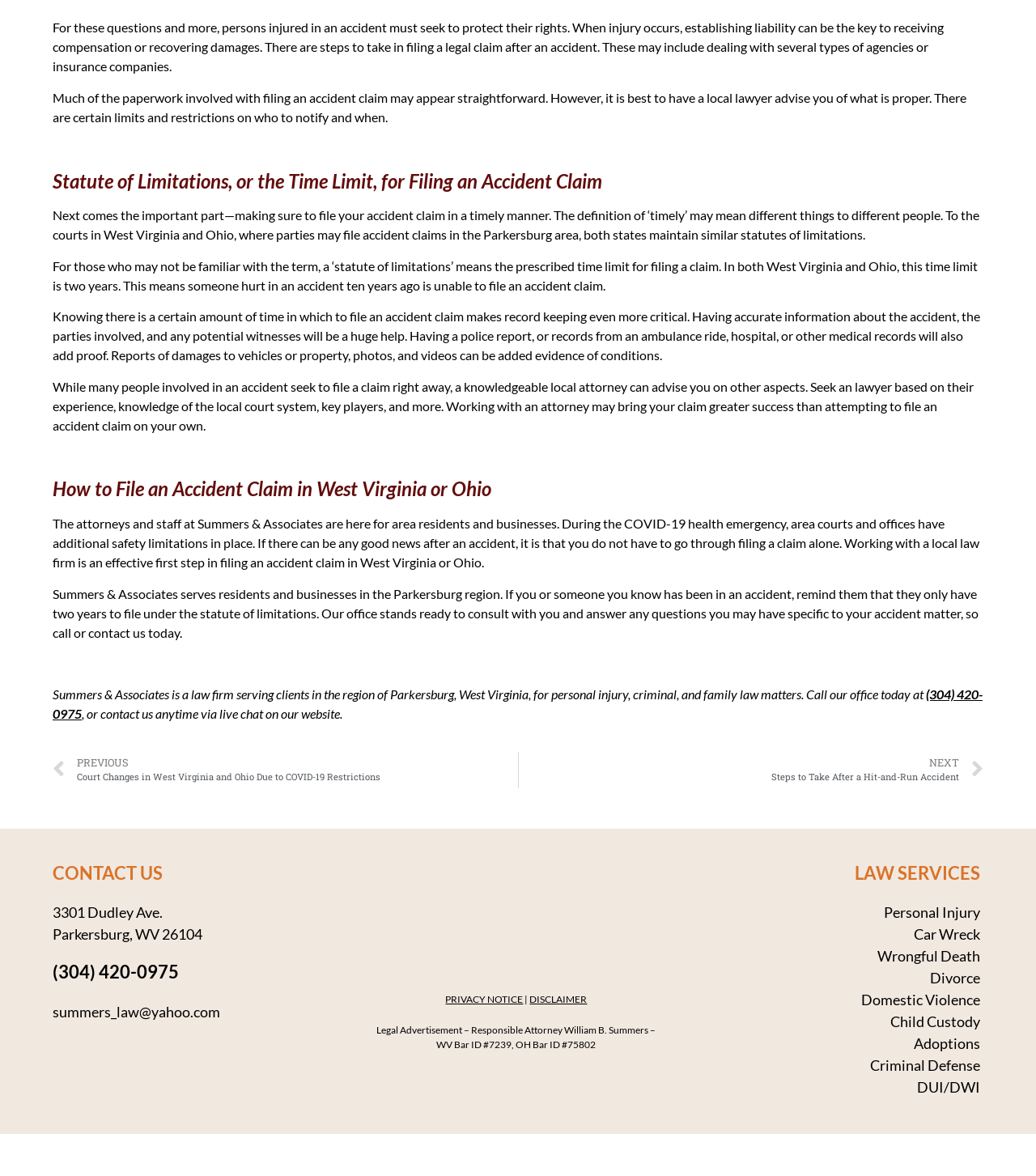Identify the bounding box coordinates of the specific part of the webpage to click to complete this instruction: "Call the law firm at (304) 420-0975".

[0.051, 0.584, 0.948, 0.613]